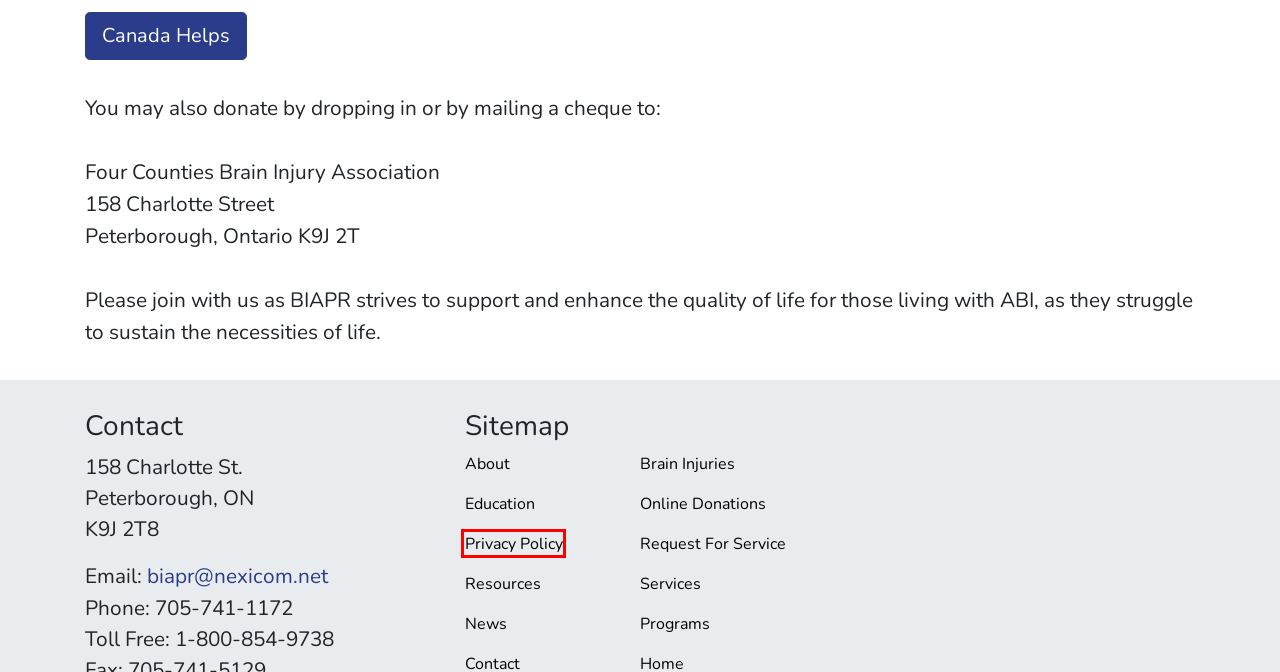You are presented with a screenshot of a webpage that includes a red bounding box around an element. Determine which webpage description best matches the page that results from clicking the element within the red bounding box. Here are the candidates:
A. Services – Brain Injury Association Peterborough Region
B. Education – Brain Injury Association Peterborough Region
C. About – Brain Injury Association Peterborough Region
D. Privacy Policy – Brain Injury Association Peterborough Region
E. Brain Injury Association Peterborough Region
F. Resources – Brain Injury Association Peterborough Region
G. News – Brain Injury Association Peterborough Region
H. Your Peterborough Web Designer - Whatever Solutions & Media

D